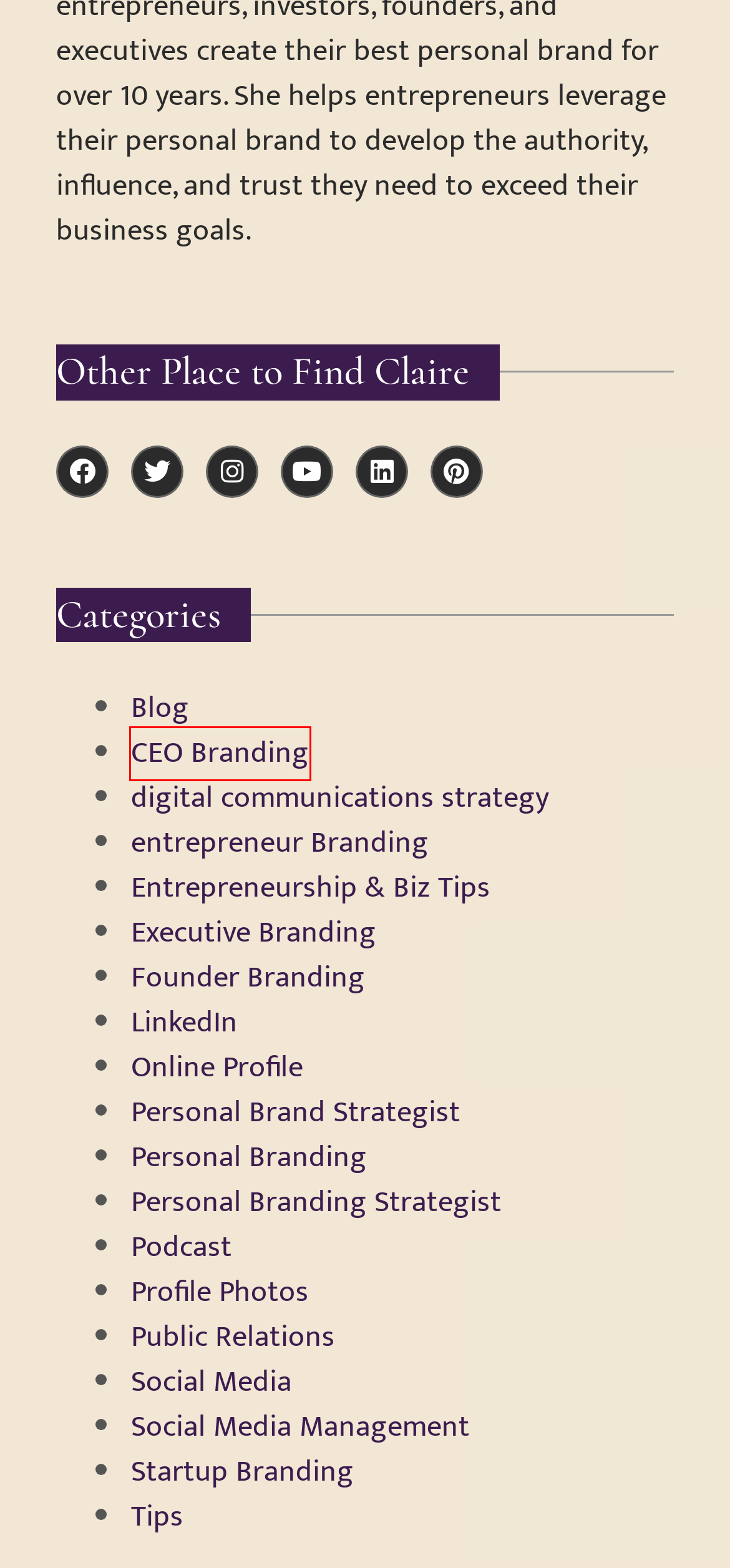You see a screenshot of a webpage with a red bounding box surrounding an element. Pick the webpage description that most accurately represents the new webpage after interacting with the element in the red bounding box. The options are:
A. CEO Branding Archives - Claire Bahn
B. Social Media Management Archives - Claire Bahn
C. Entrepreneurship & Biz Tips Archives - Claire Bahn
D. Podcast Archives - Claire Bahn
E. Blog Archives - Claire Bahn
F. Startup Branding Archives - Claire Bahn
G. Executive Branding Archives - Claire Bahn
H. Personal Branding Strategist Archives - Claire Bahn

A